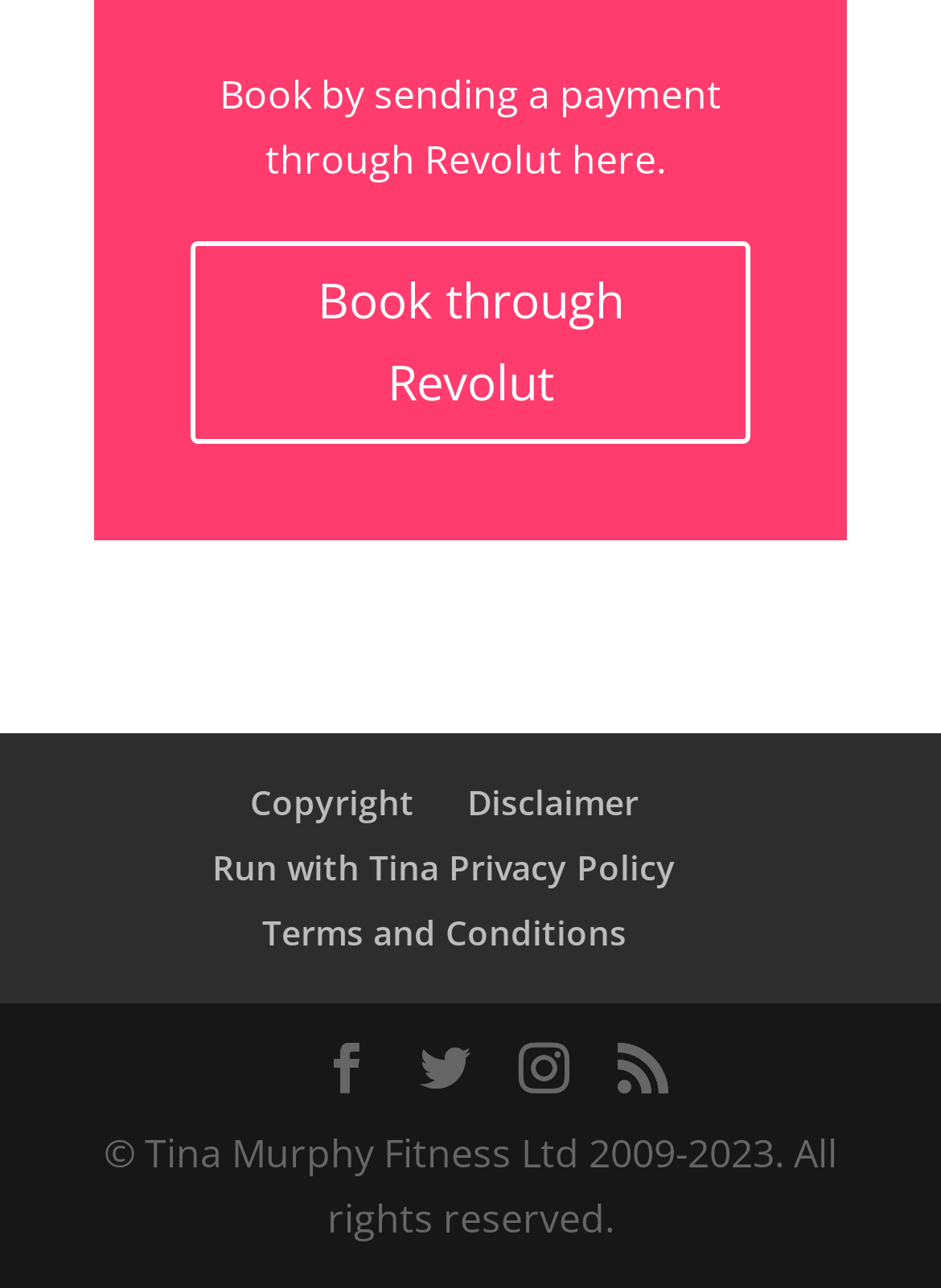Provide a one-word or short-phrase answer to the question:
How many links are available in the footer?

5